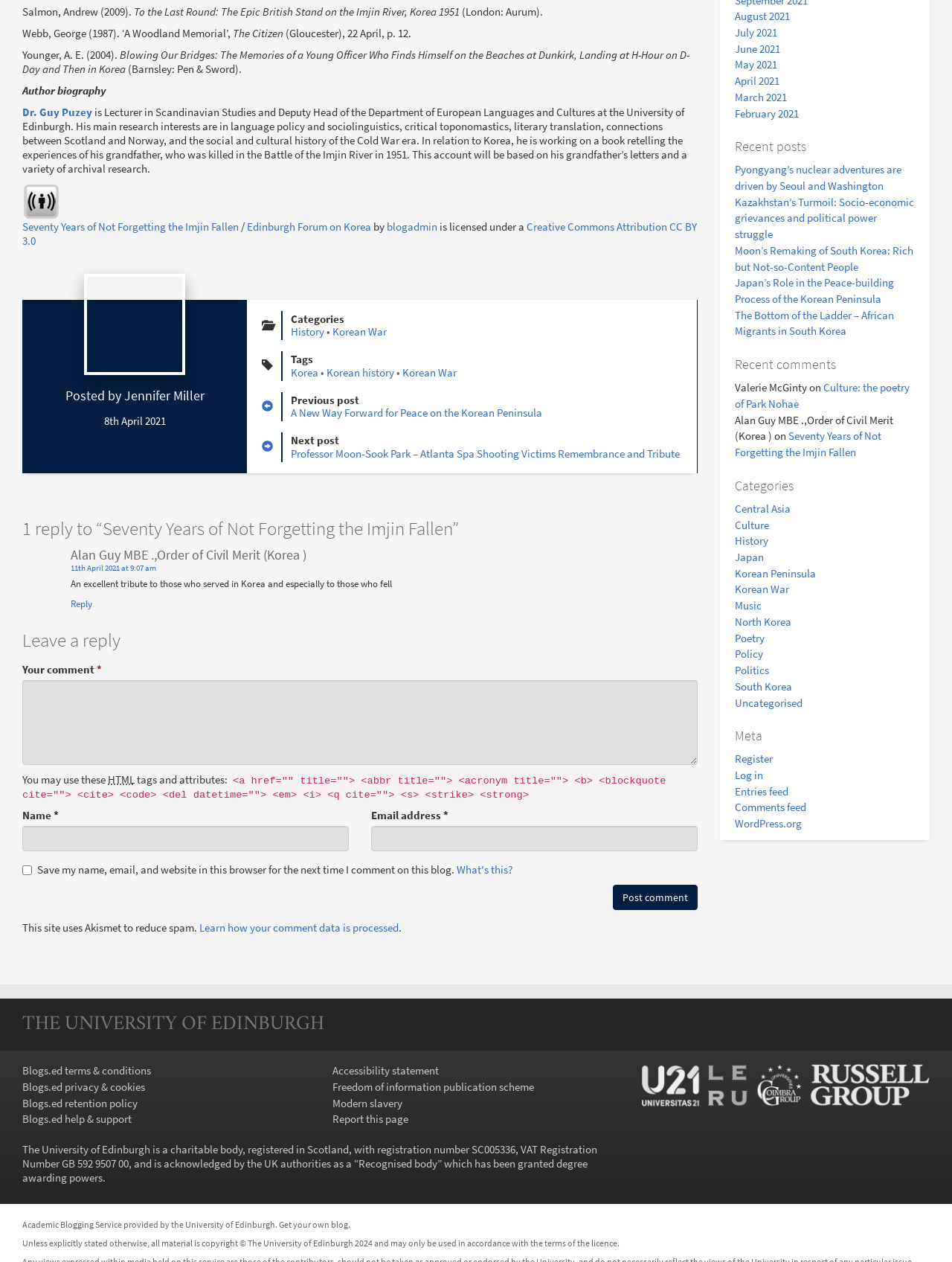Determine the coordinates of the bounding box that should be clicked to complete the instruction: "Explore 'Categories'". The coordinates should be represented by four float numbers between 0 and 1: [left, top, right, bottom].

[0.771, 0.378, 0.833, 0.391]